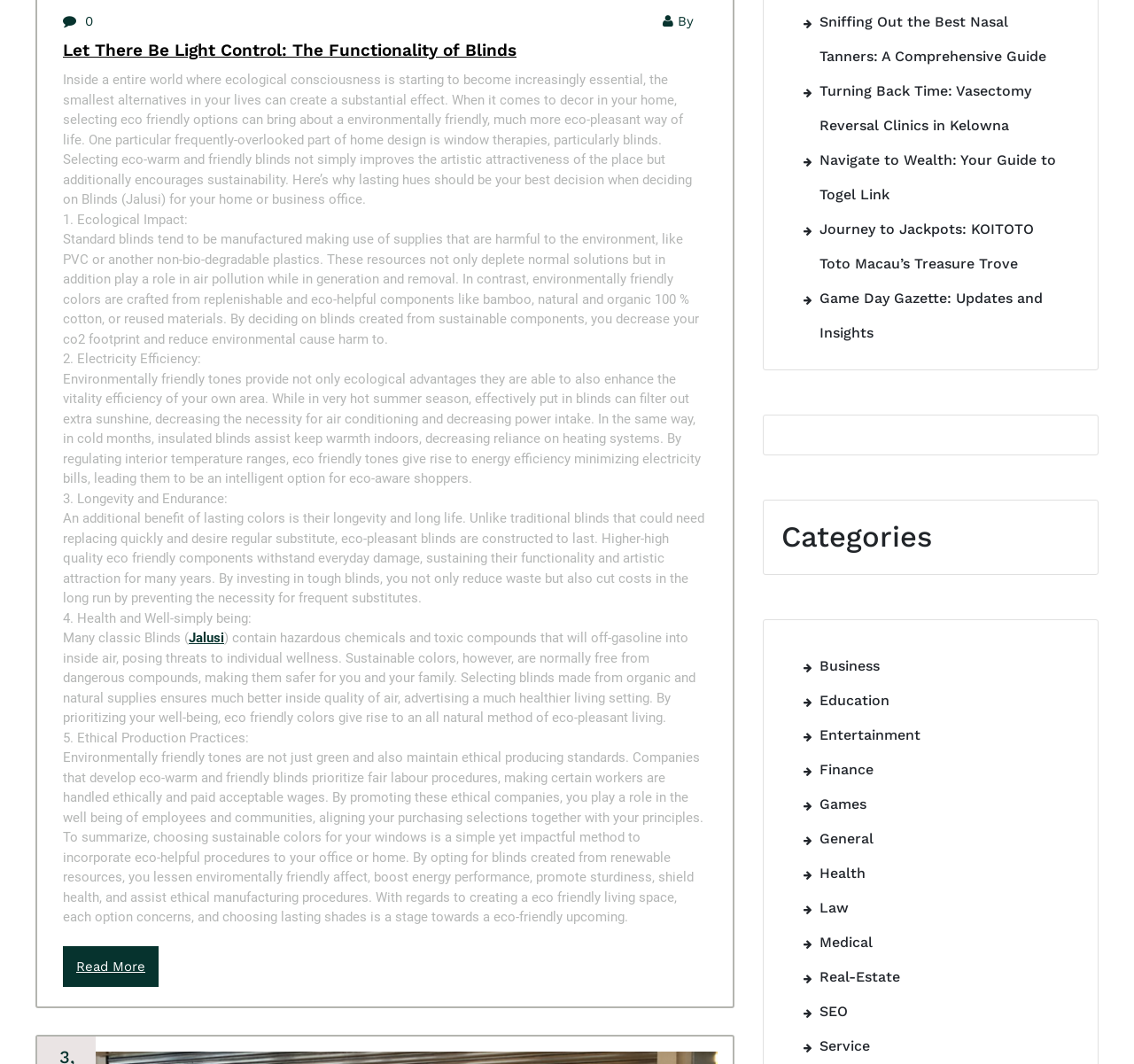Bounding box coordinates are given in the format (top-left x, top-left y, bottom-right x, bottom-right y). All values should be floating point numbers between 0 and 1. Provide the bounding box coordinate for the UI element described as: Read More

[0.055, 0.889, 0.14, 0.928]